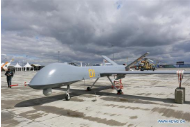What type of day is depicted in the image? Refer to the image and provide a one-word or short phrase answer.

Overcast